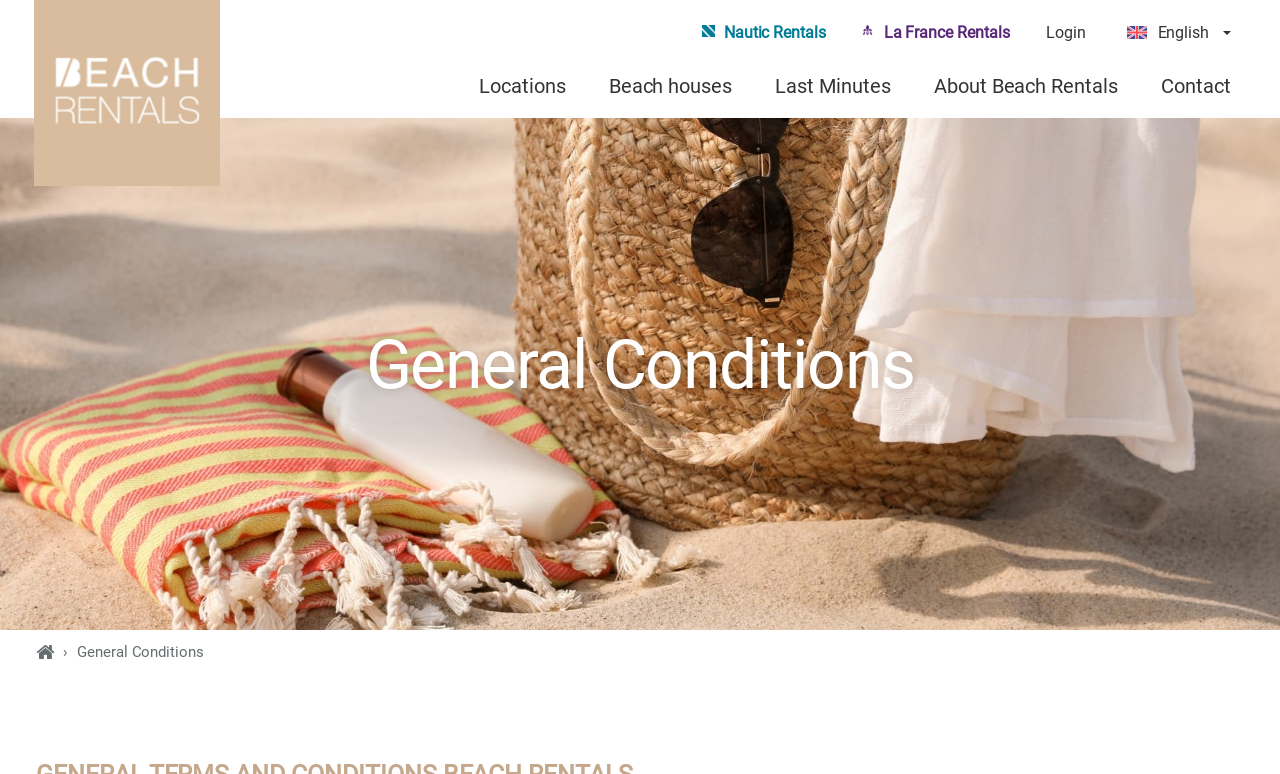Locate the bounding box coordinates of the area to click to fulfill this instruction: "Click on the Login link". The bounding box should be presented as four float numbers between 0 and 1, in the order [left, top, right, bottom].

[0.817, 0.025, 0.848, 0.059]